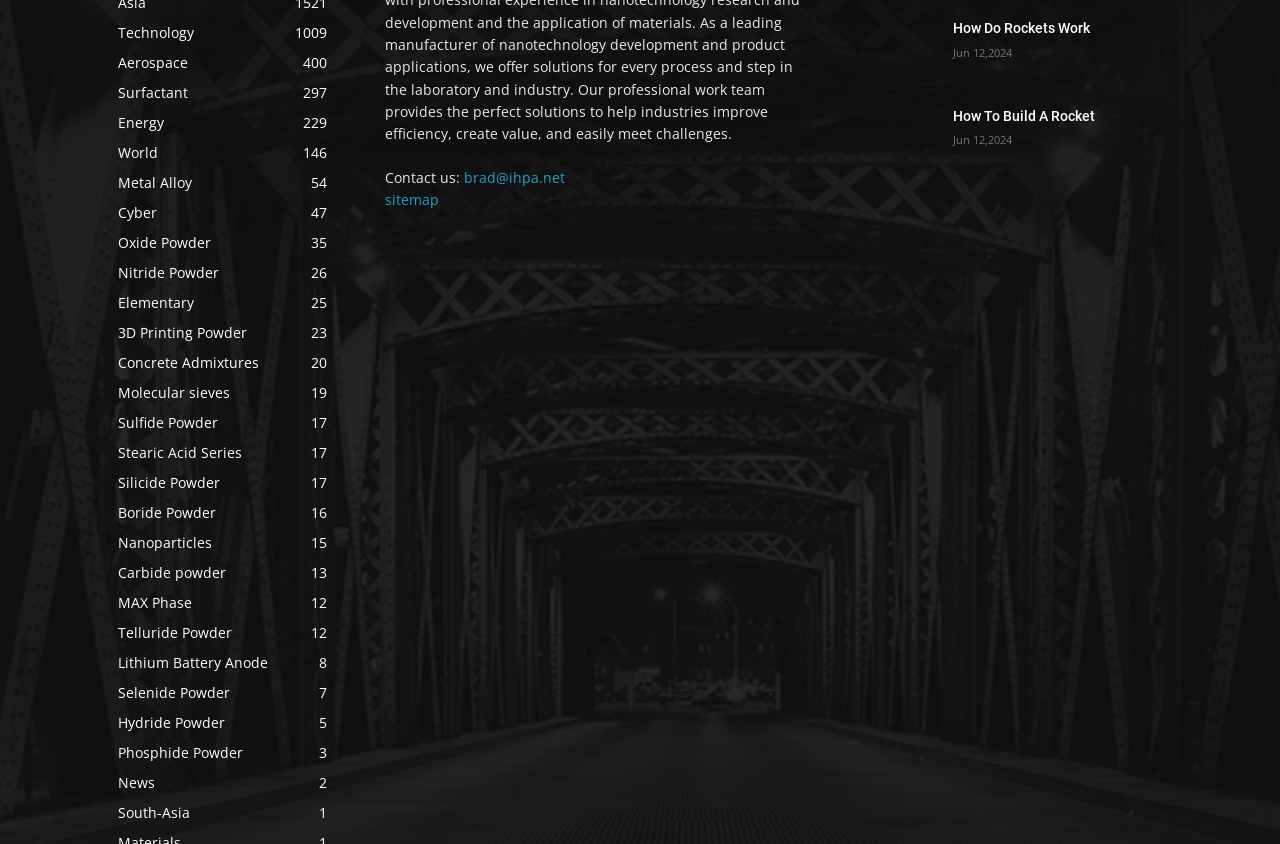Determine the bounding box coordinates for the HTML element mentioned in the following description: "3D Printing Powder23". The coordinates should be a list of four floats ranging from 0 to 1, represented as [left, top, right, bottom].

[0.092, 0.383, 0.193, 0.406]